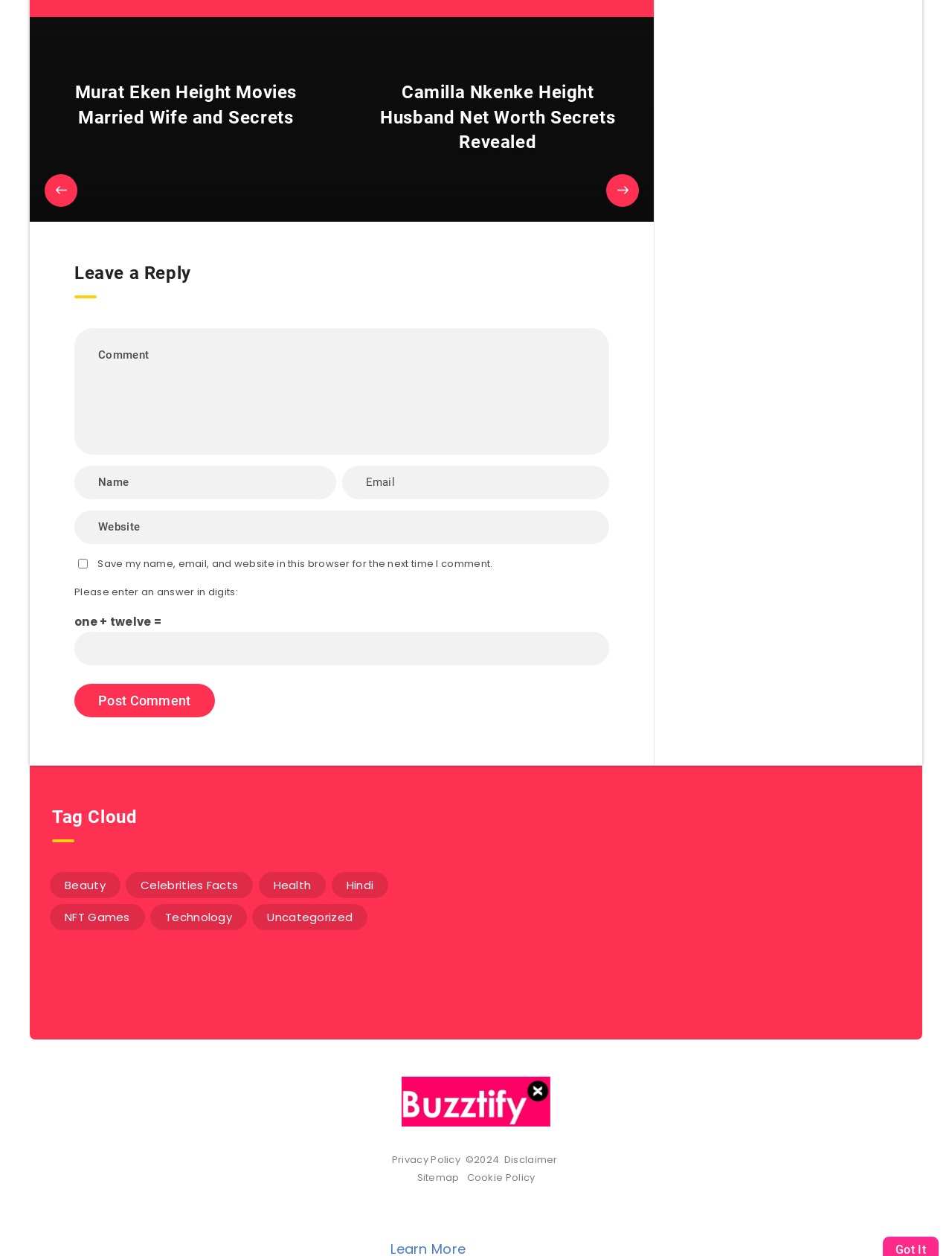Identify the bounding box coordinates of the area that should be clicked in order to complete the given instruction: "Enter a comment in the 'Comment' field". The bounding box coordinates should be four float numbers between 0 and 1, i.e., [left, top, right, bottom].

[0.078, 0.261, 0.64, 0.362]